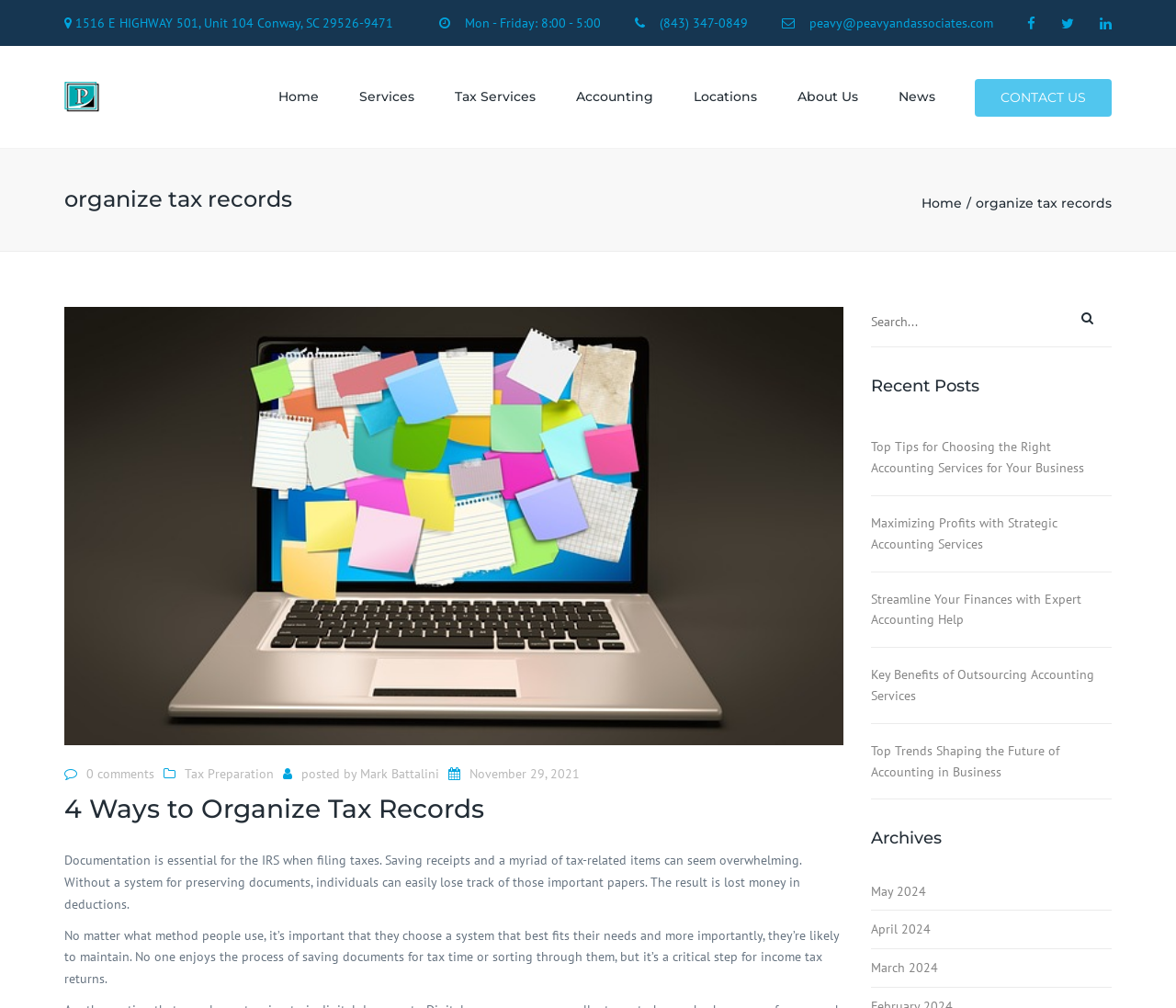Extract the heading text from the webpage.

organize tax records